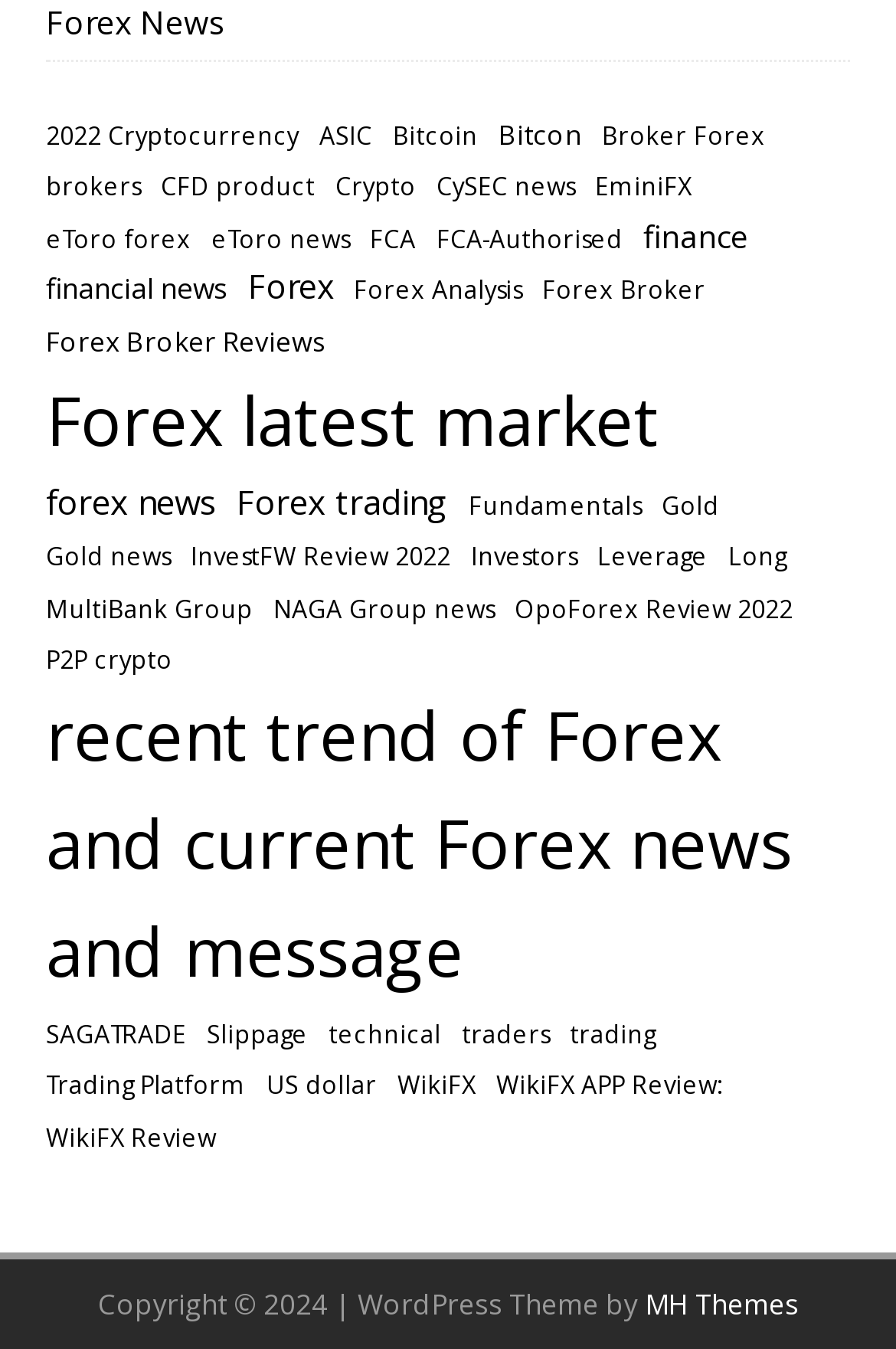Pinpoint the bounding box coordinates of the element that must be clicked to accomplish the following instruction: "Visit MH Themes". The coordinates should be in the format of four float numbers between 0 and 1, i.e., [left, top, right, bottom].

[0.719, 0.953, 0.891, 0.982]